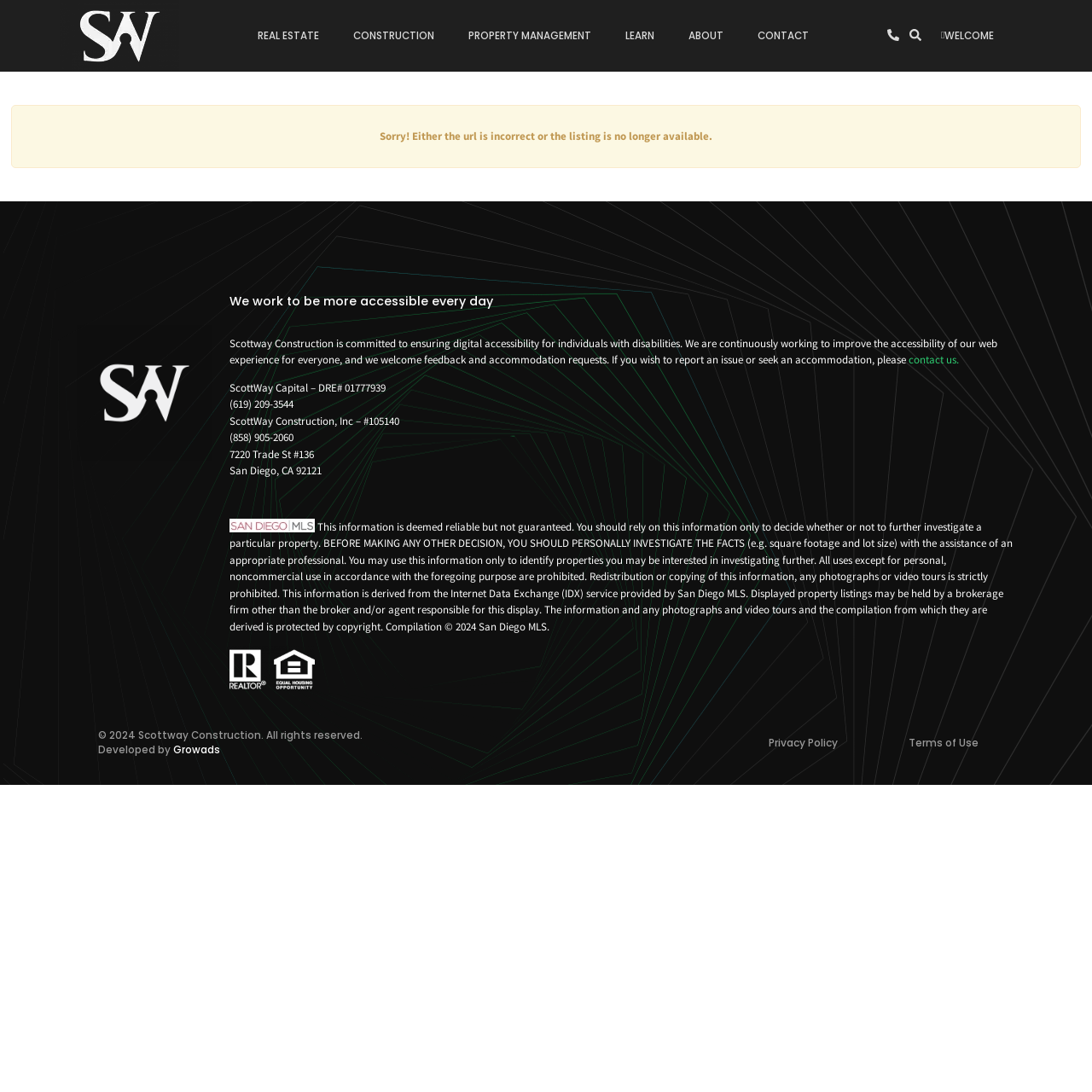What is the address of ScottWay Construction, Inc?
Give a one-word or short-phrase answer derived from the screenshot.

7220 Trade St #136, San Diego, CA 92121